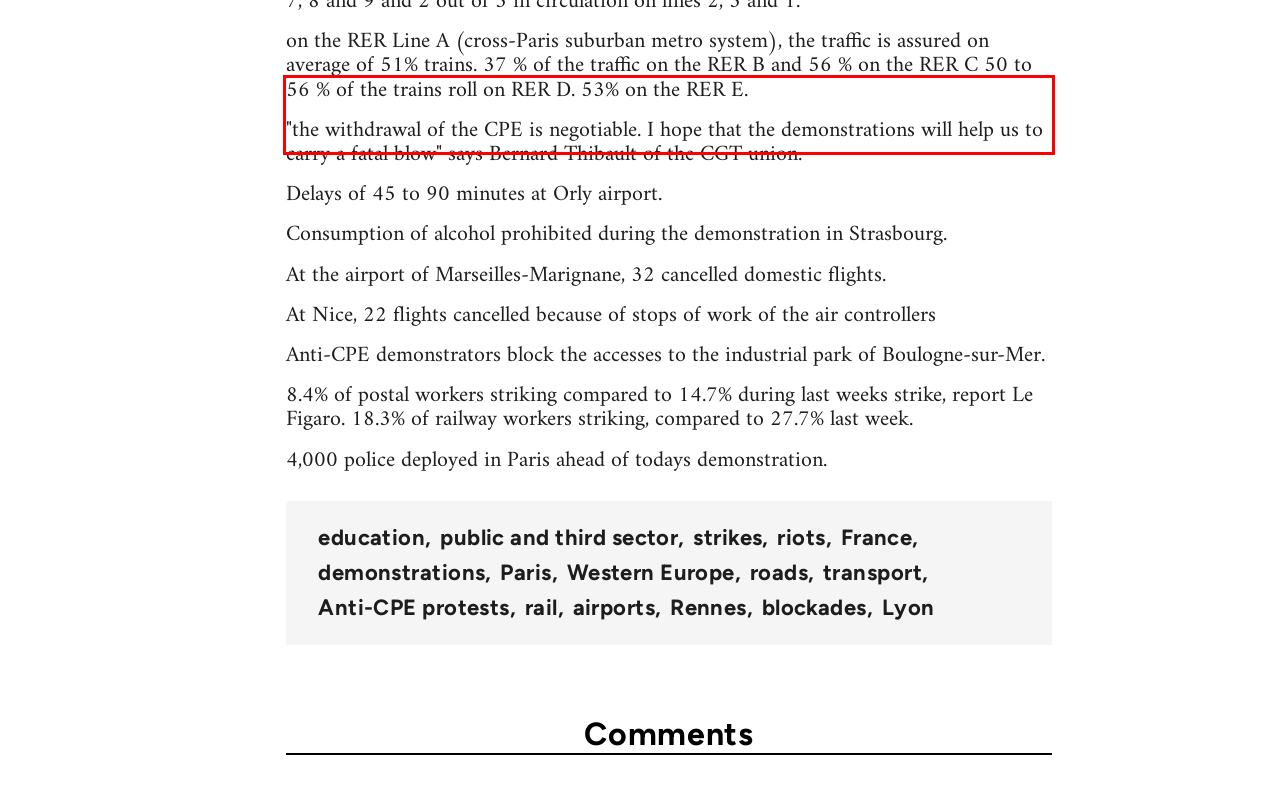Identify and transcribe the text content enclosed by the red bounding box in the given screenshot.

on the RER Line A (cross-Paris suburban metro system), the traffic is assured on average of 51% trains. 37 % of the traffic on the RER B and 56 % on the RER C 50 to 56 % of the trains roll on RER D. 53% on the RER E.